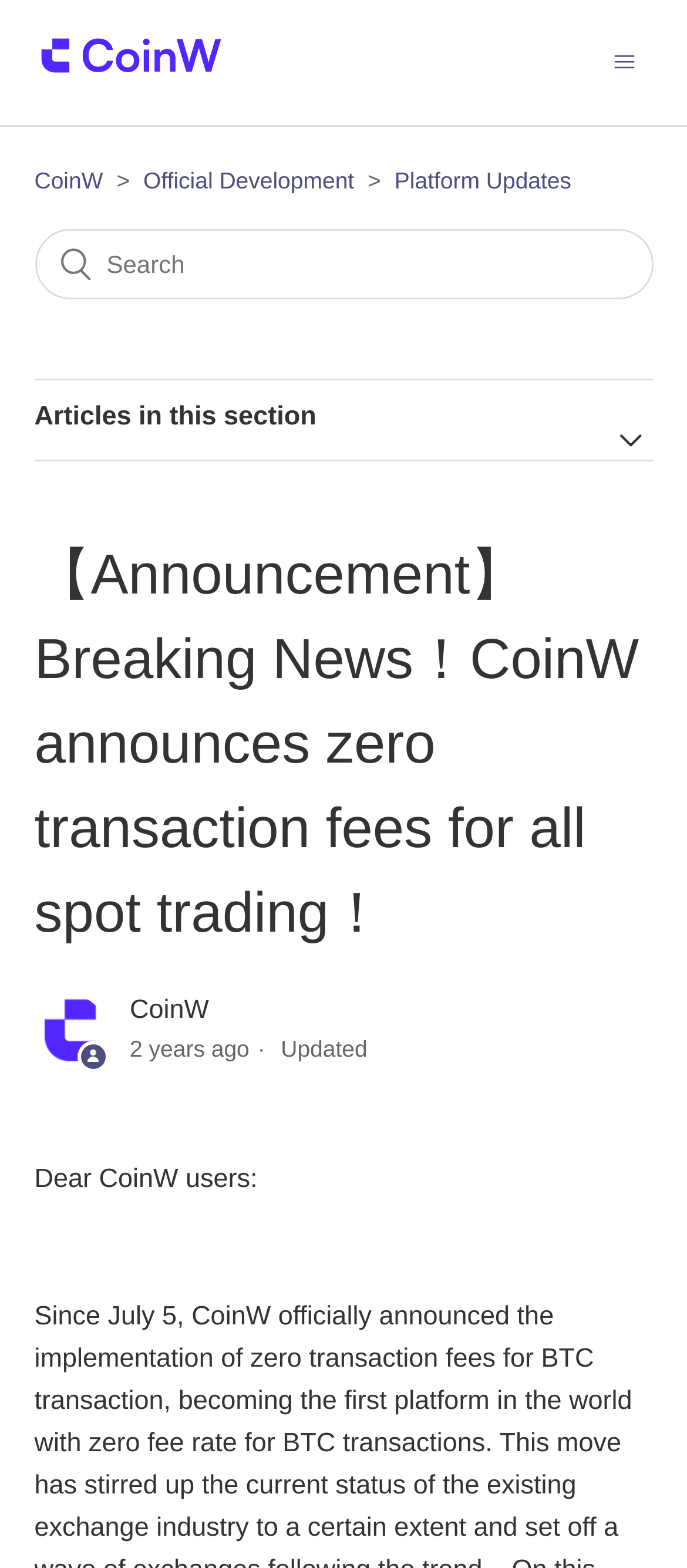Using a single word or phrase, answer the following question: 
What type of announcement is being made?

Breaking News